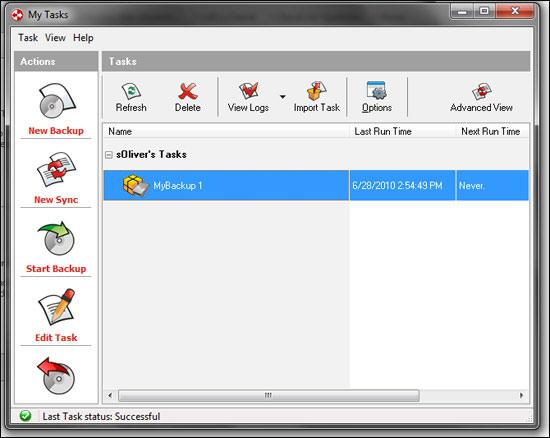What is the next run time for 'MyBackup 1'?
Can you provide an in-depth and detailed response to the question?

According to the task details, the next run time for 'MyBackup 1' is listed as 'Never', indicating that the task is not scheduled to run again.